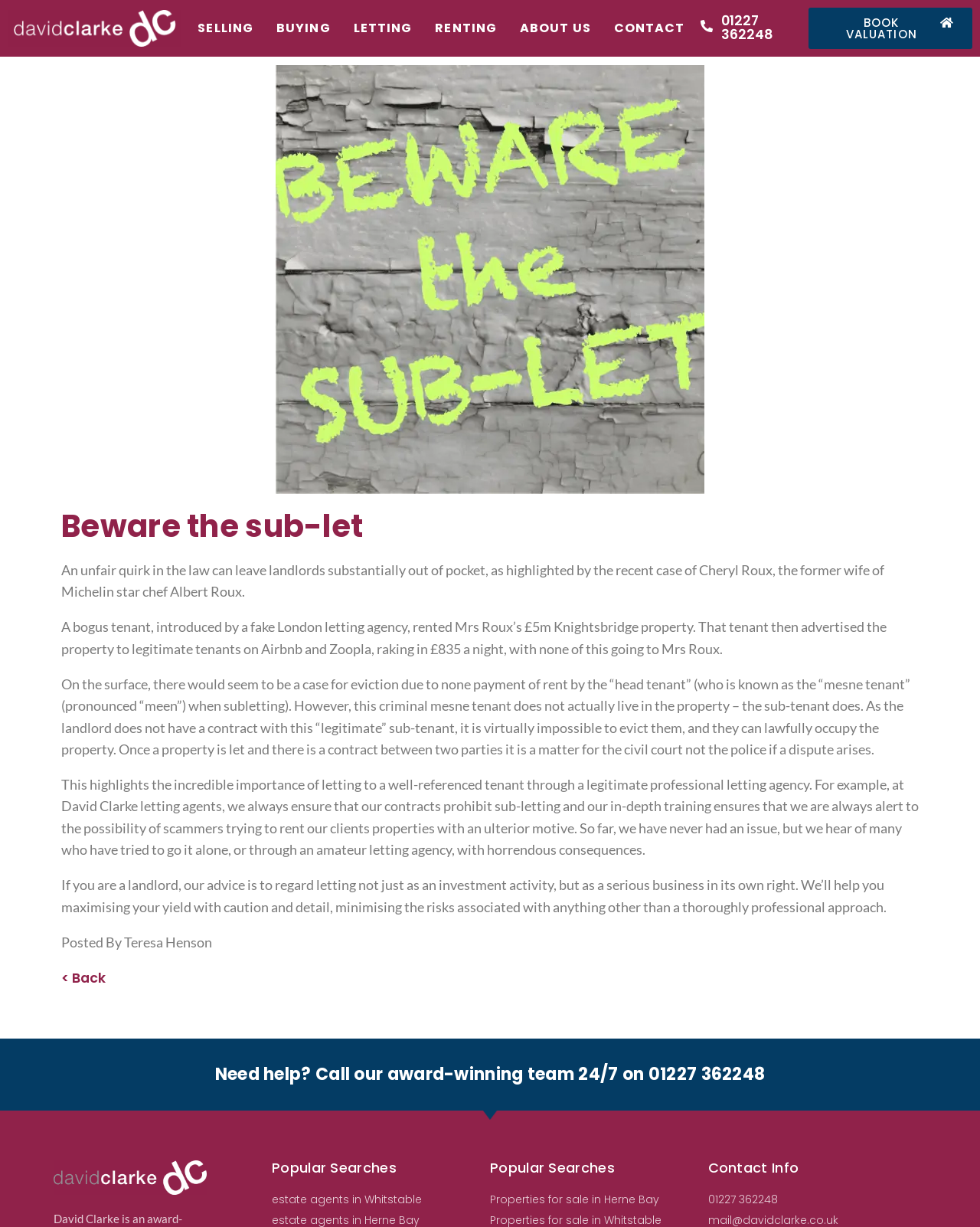What is the phone number to contact the estate agent?
Using the image, provide a detailed and thorough answer to the question.

The phone number to contact the estate agent is mentioned at the top right corner of the webpage, as well as in the 'Need help?' section at the bottom of the webpage. It is also present in the 'Contact Info' section at the bottom of the webpage.